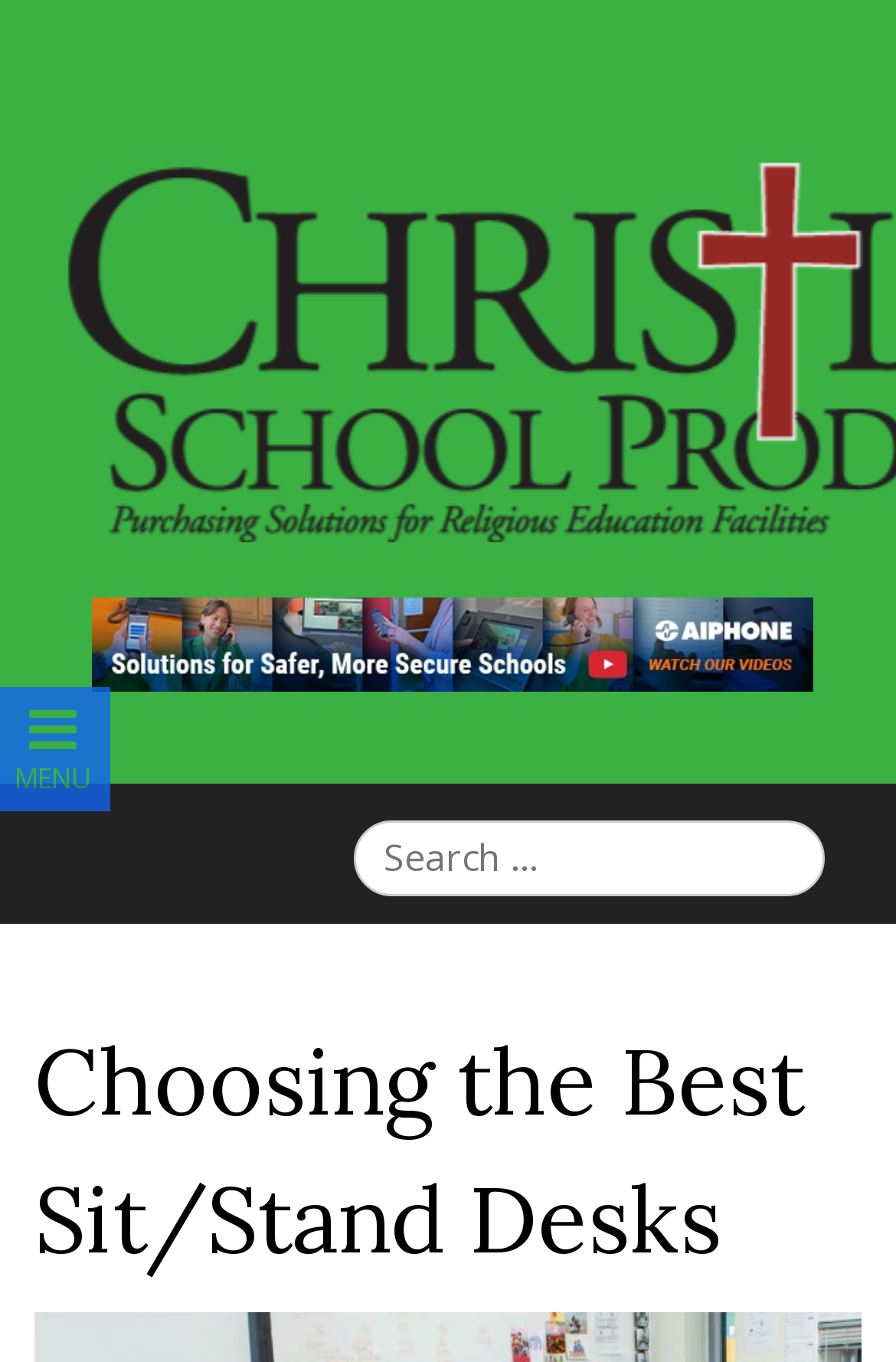How many navigation links are there?
By examining the image, provide a one-word or phrase answer.

5